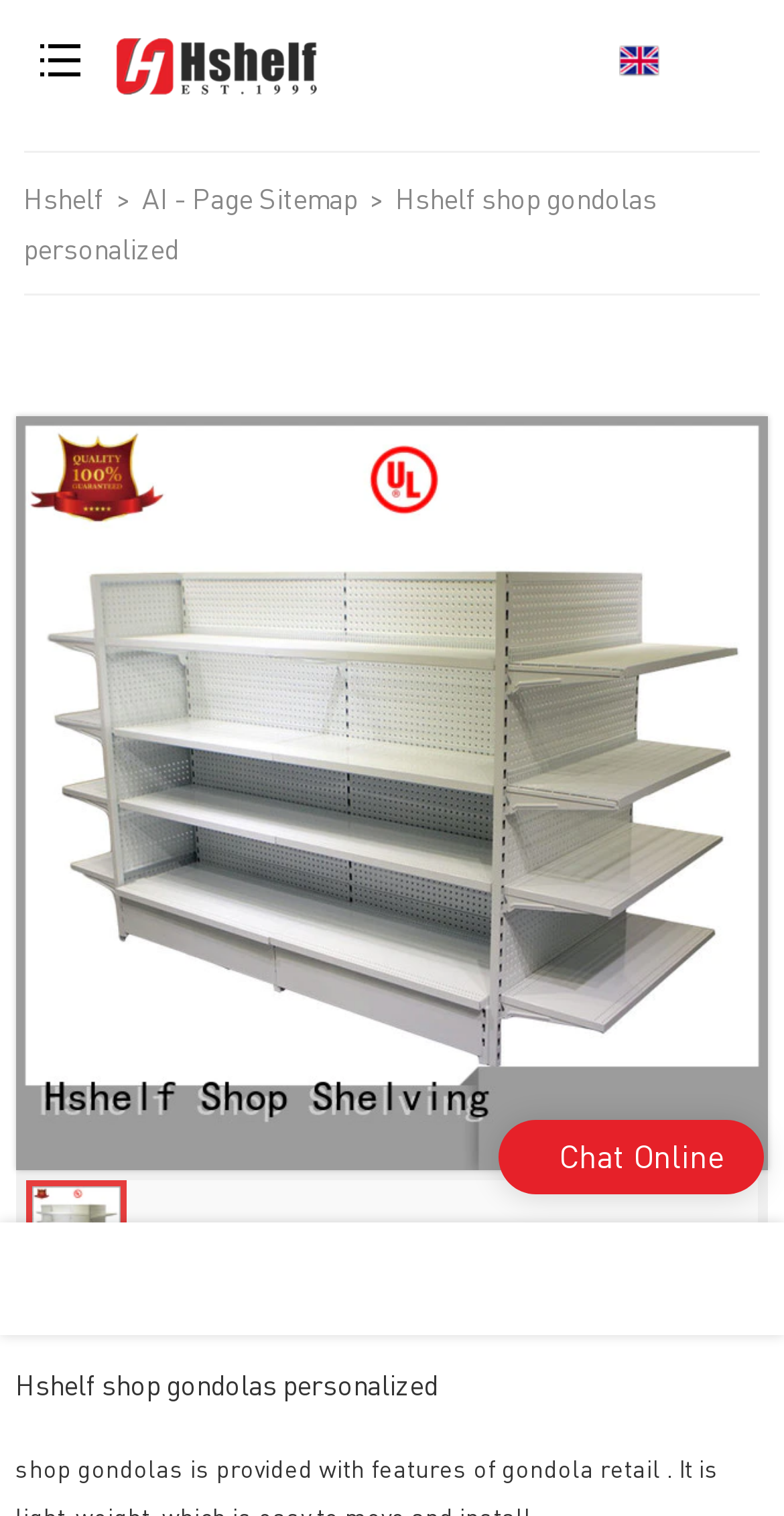Identify and provide the title of the webpage.

Hshelf shop gondolas personalized